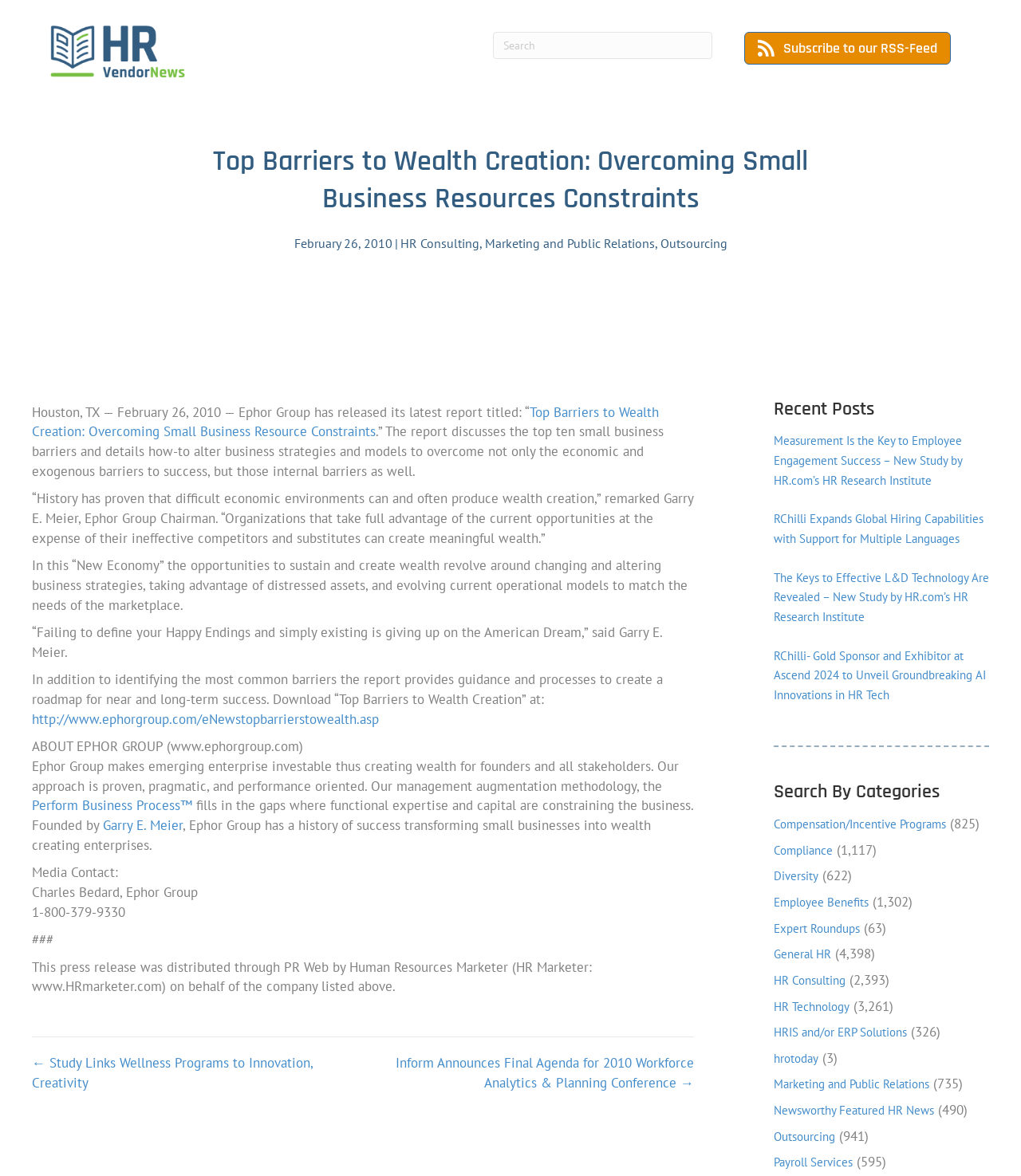Pinpoint the bounding box coordinates of the element to be clicked to execute the instruction: "View recent posts".

[0.758, 0.337, 0.969, 0.36]